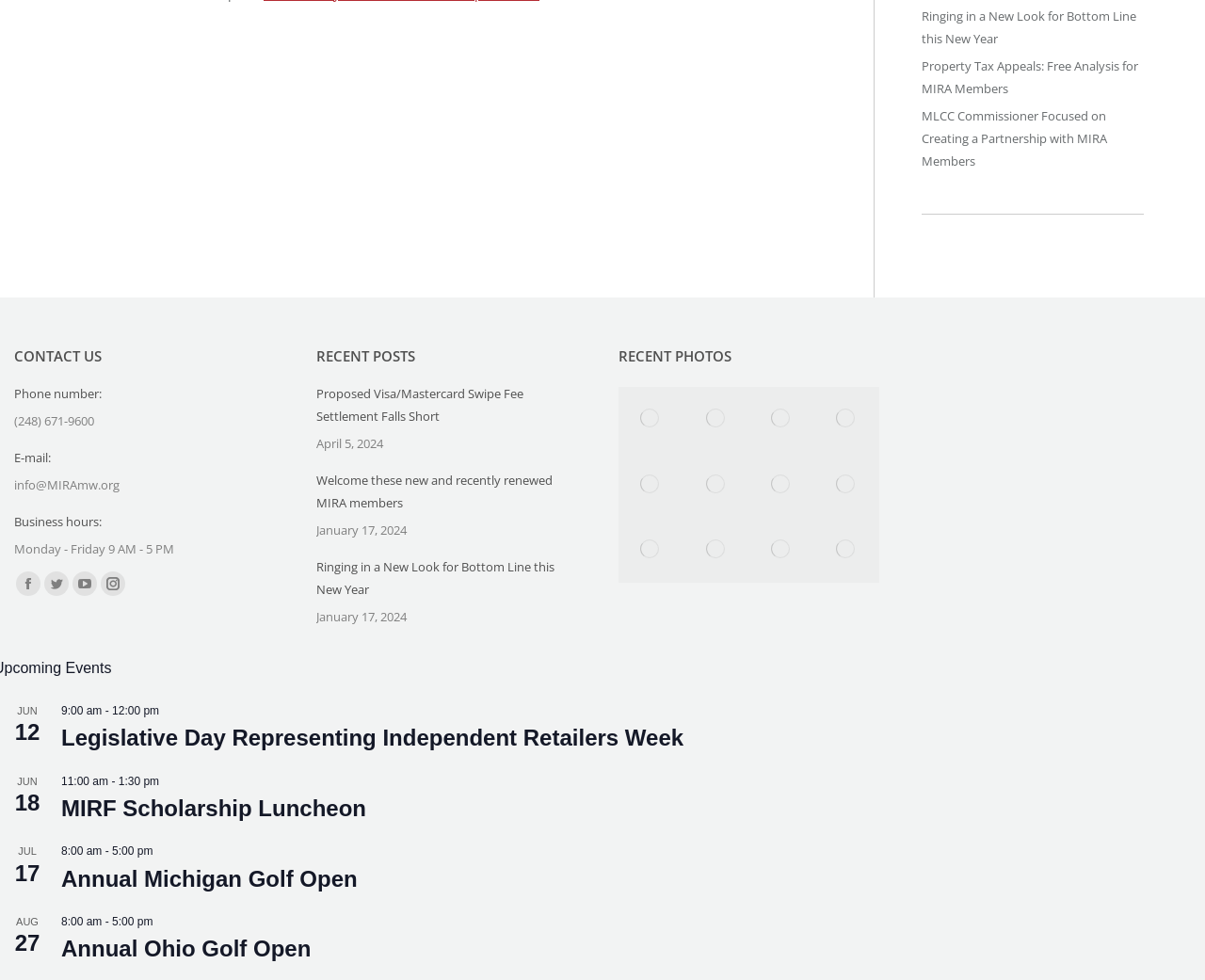Answer the question below using just one word or a short phrase: 
What is the phone number of MIRA?

(248) 671-9600